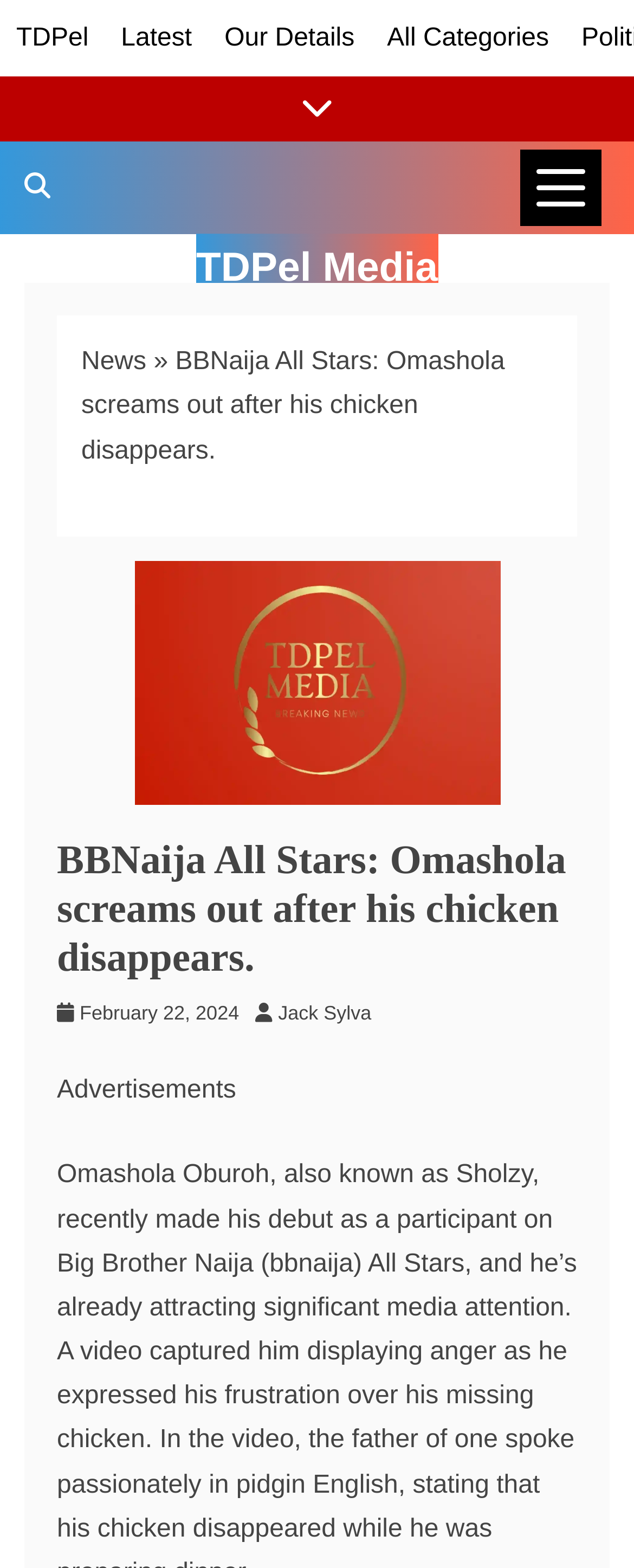Answer the question with a brief word or phrase:
What is the name of the website?

TDPel Media